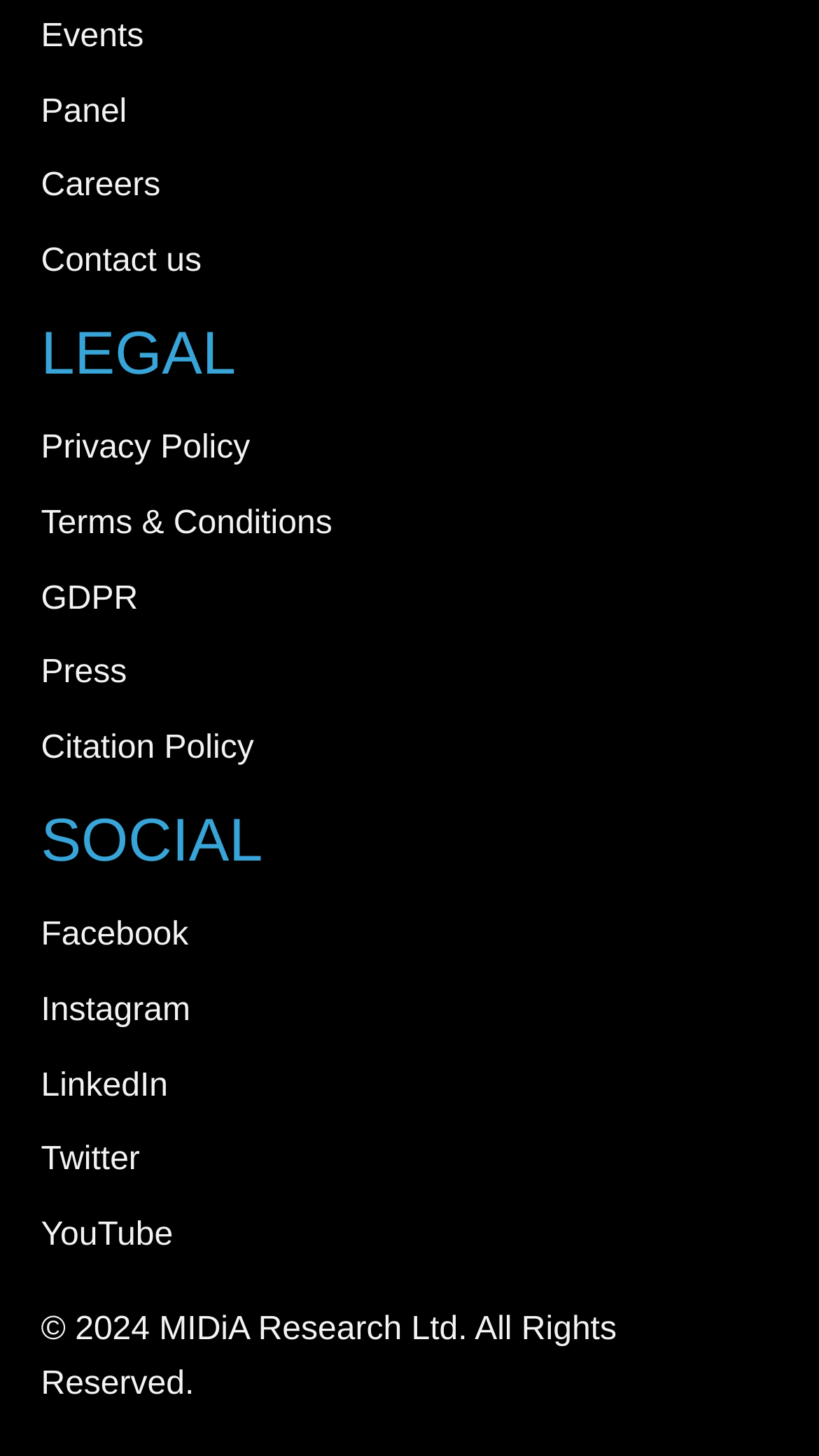Identify the coordinates of the bounding box for the element that must be clicked to accomplish the instruction: "Contact us".

[0.05, 0.161, 0.95, 0.198]